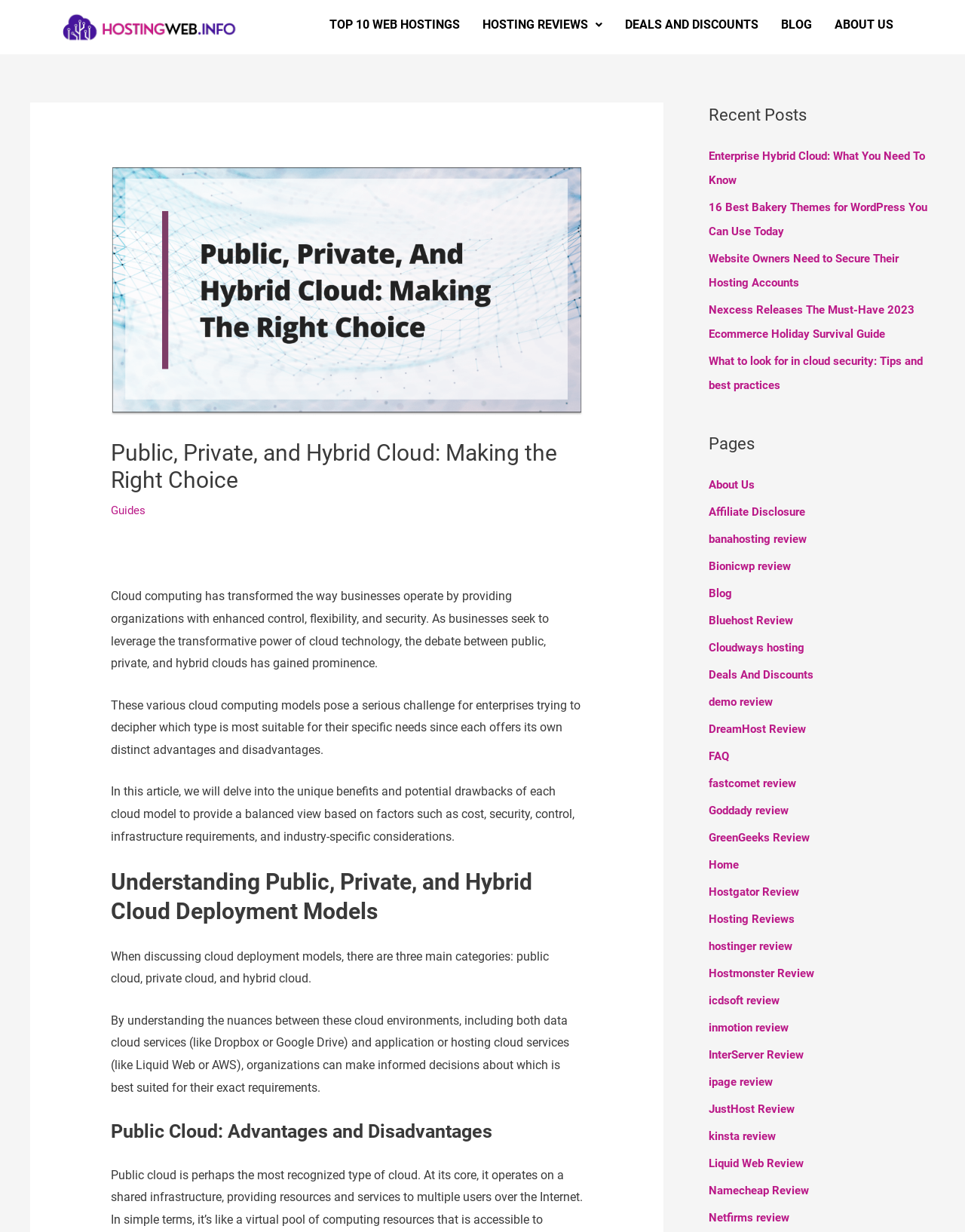Determine the bounding box coordinates of the element's region needed to click to follow the instruction: "Click on the 'TOP 10 WEB HOSTINGS' link". Provide these coordinates as four float numbers between 0 and 1, formatted as [left, top, right, bottom].

[0.33, 0.006, 0.488, 0.034]